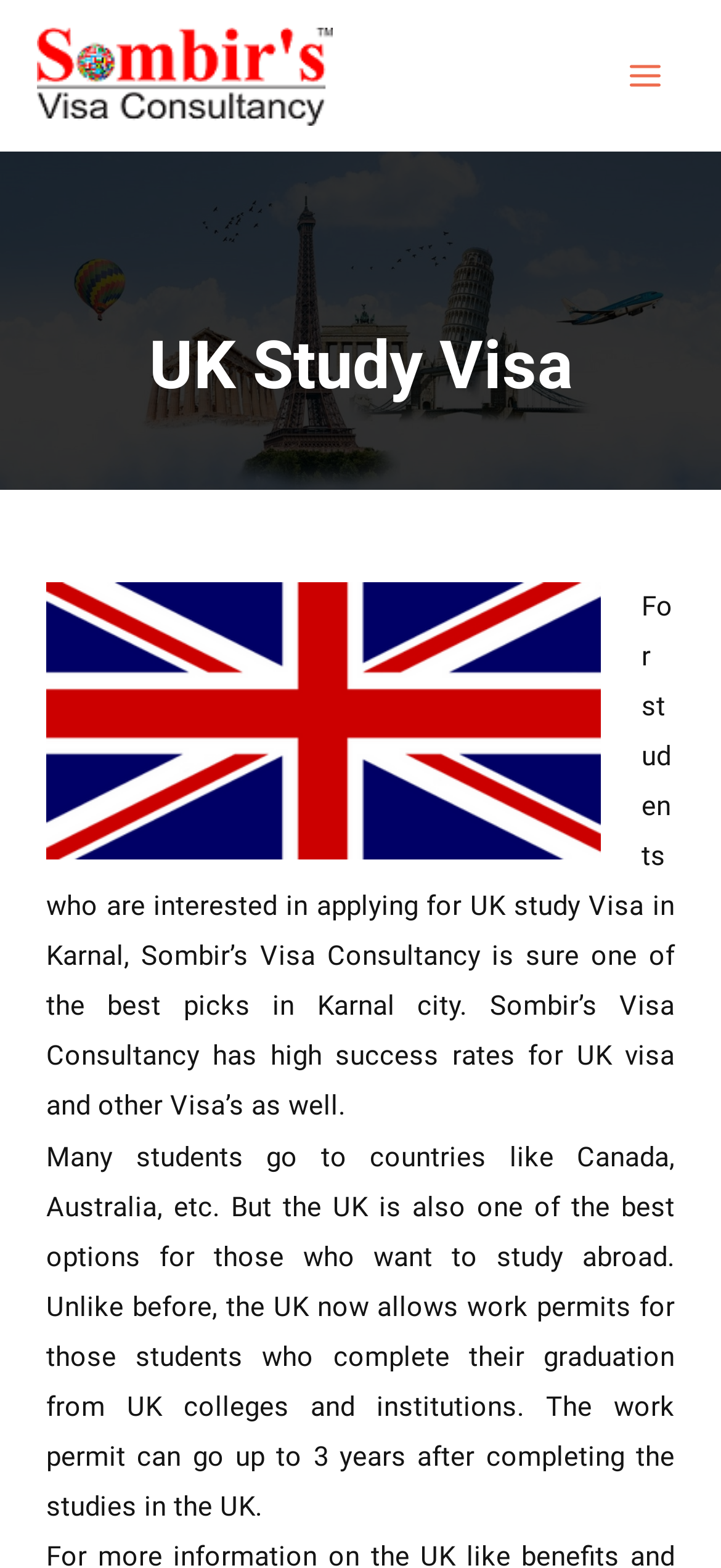Locate the UI element described by alt="Sombir's Visa Consultancy" in the provided webpage screenshot. Return the bounding box coordinates in the format (top-left x, top-left y, bottom-right x, bottom-right y), ensuring all values are between 0 and 1.

[0.051, 0.036, 0.462, 0.058]